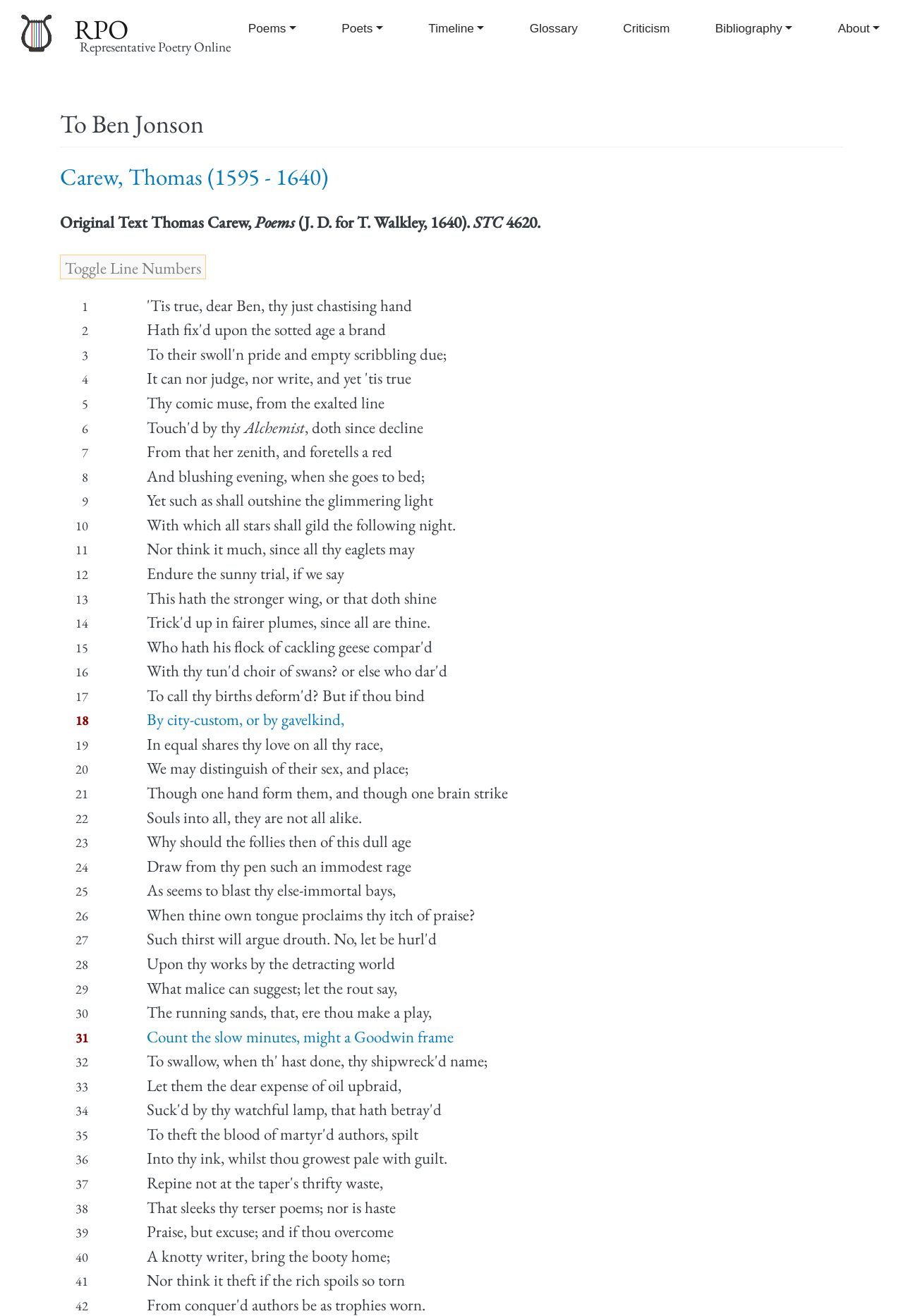Please determine the bounding box coordinates for the UI element described as: "Carew, Thomas (1595 - 1640)".

[0.066, 0.123, 0.363, 0.146]